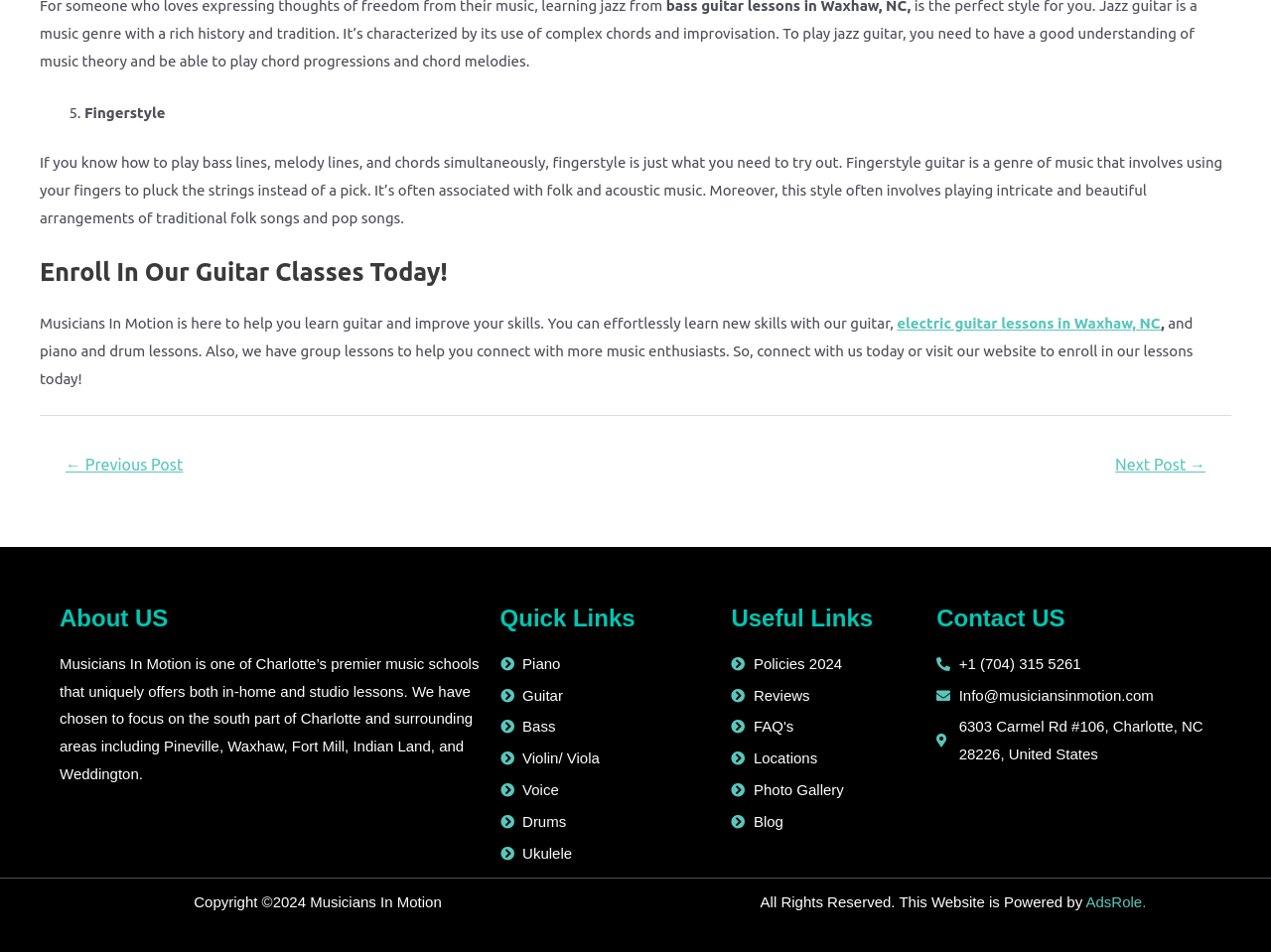Please determine the bounding box coordinates of the element to click in order to execute the following instruction: "Go to piano lessons". The coordinates should be four float numbers between 0 and 1, specified as [left, top, right, bottom].

[0.393, 0.683, 0.56, 0.712]